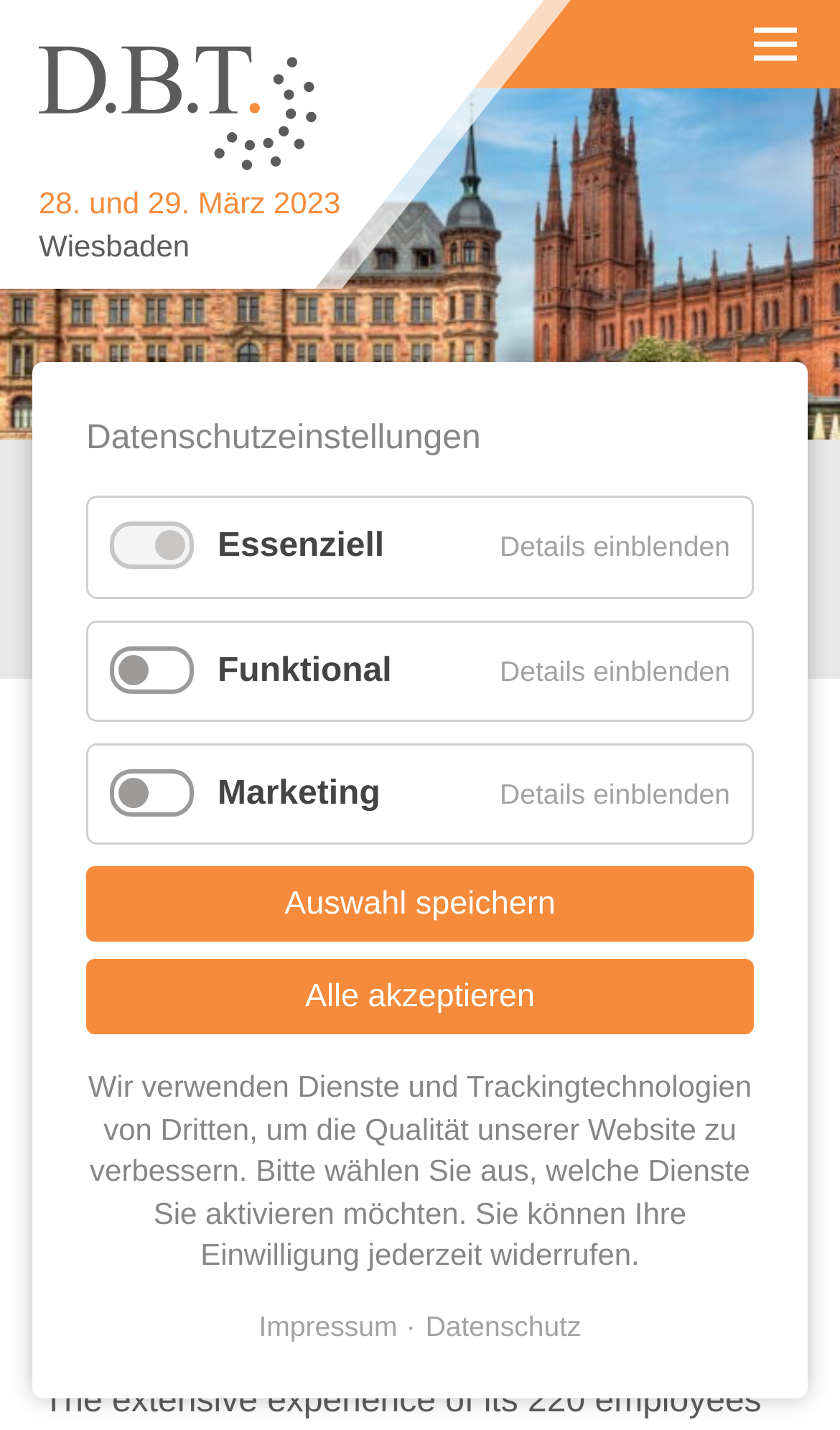Locate the bounding box coordinates of the clickable element to fulfill the following instruction: "Click the DBT Deutsche Biotechnologietage link". Provide the coordinates as four float numbers between 0 and 1 in the format [left, top, right, bottom].

[0.046, 0.063, 0.377, 0.088]